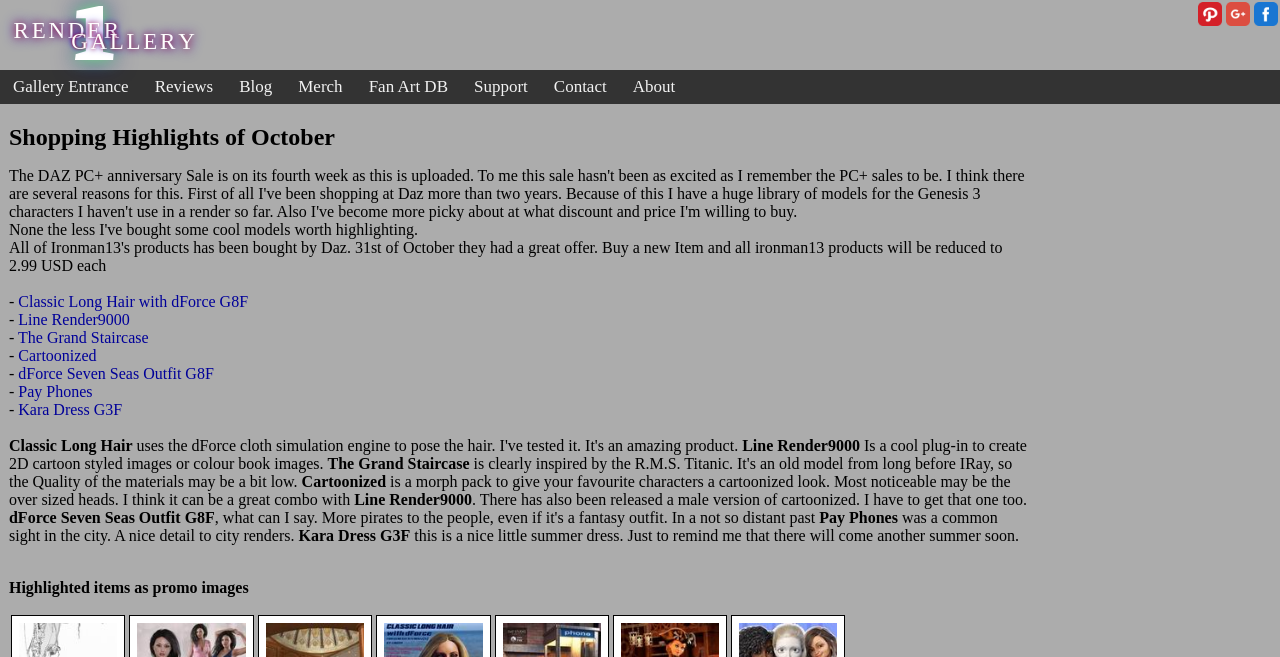Determine the bounding box coordinates of the clickable region to execute the instruction: "Read the blog". The coordinates should be four float numbers between 0 and 1, denoted as [left, top, right, bottom].

[0.177, 0.107, 0.223, 0.159]